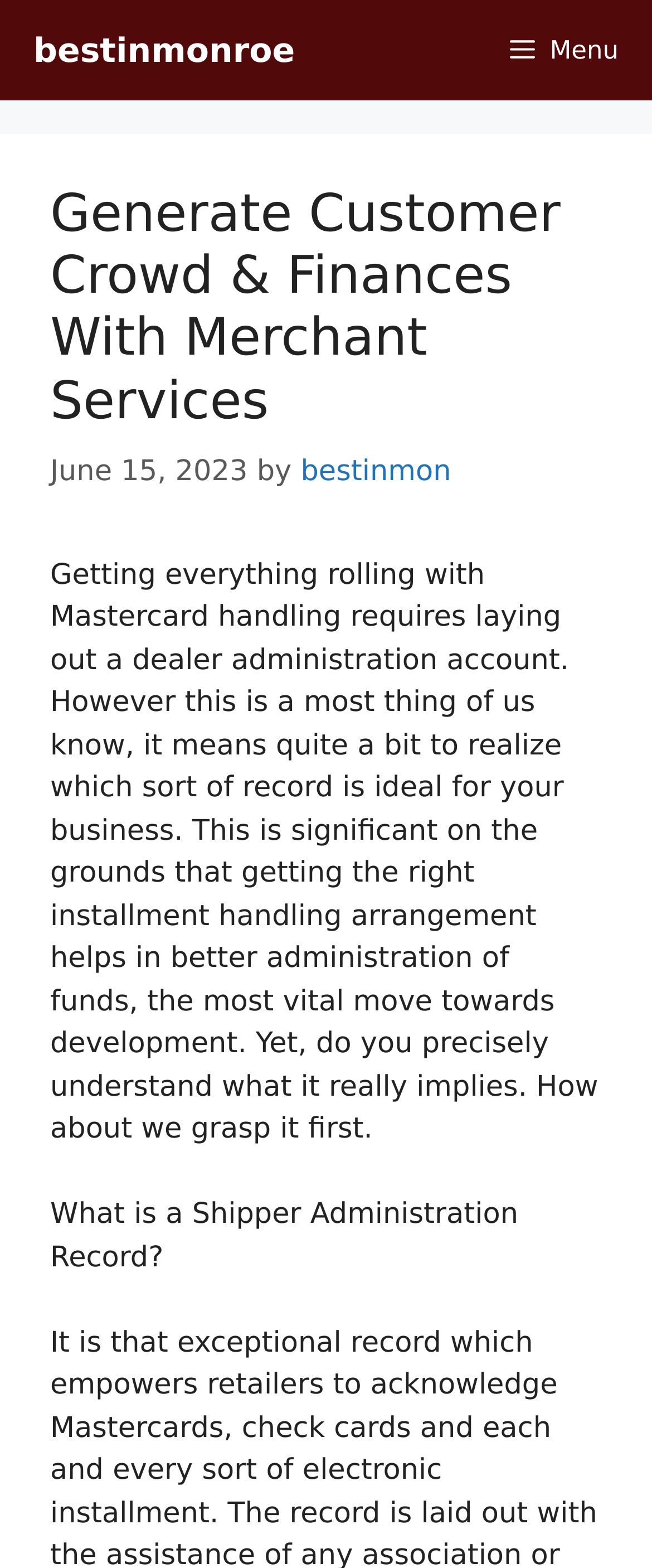What is the main topic of the article?
Use the screenshot to answer the question with a single word or phrase.

Mastercard handling